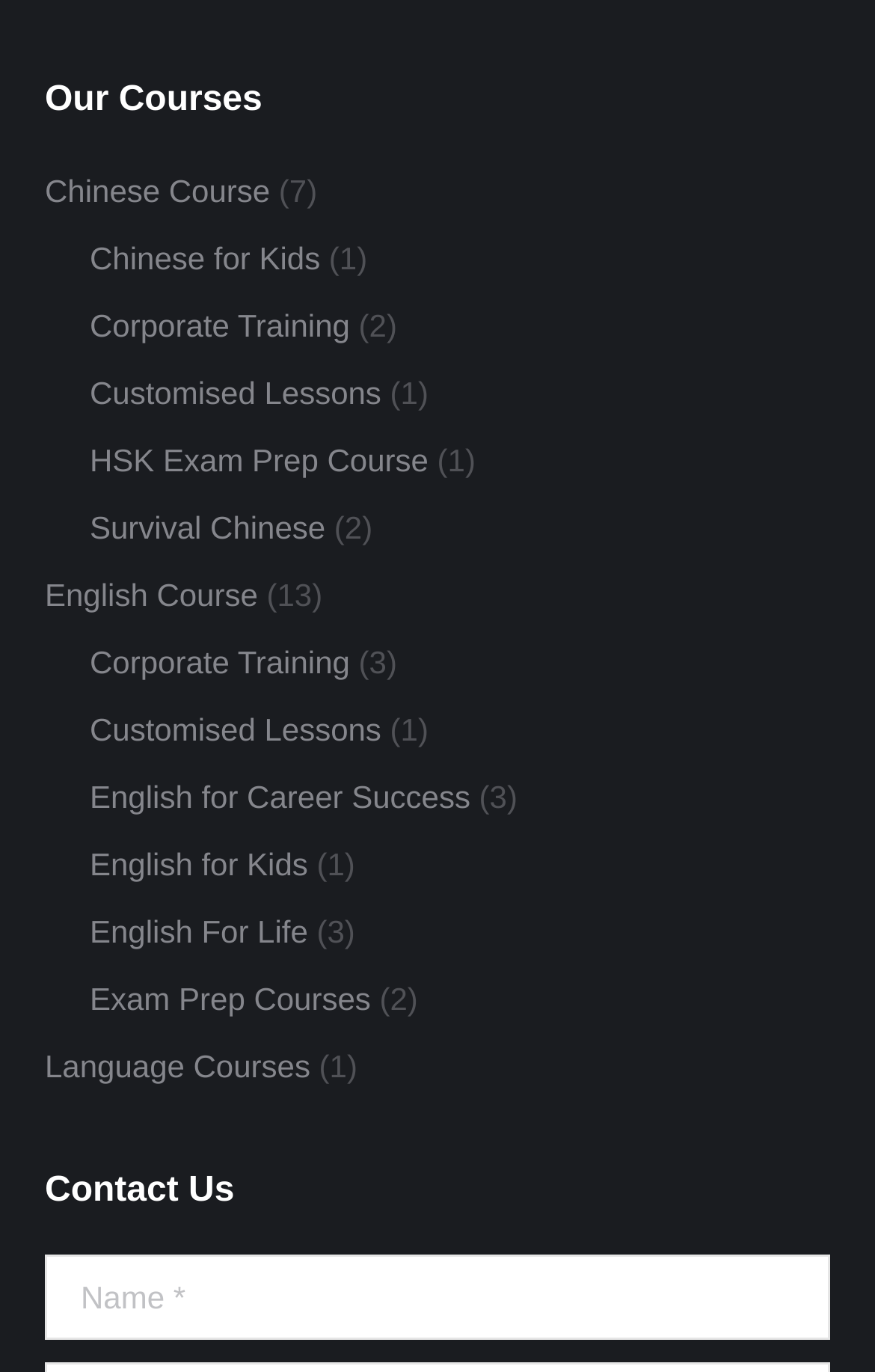What is the name of the course with 13 lessons?
Could you please answer the question thoroughly and with as much detail as possible?

I found the link 'English Course' with a StaticText '(13)' next to it, indicating that it has 13 lessons.